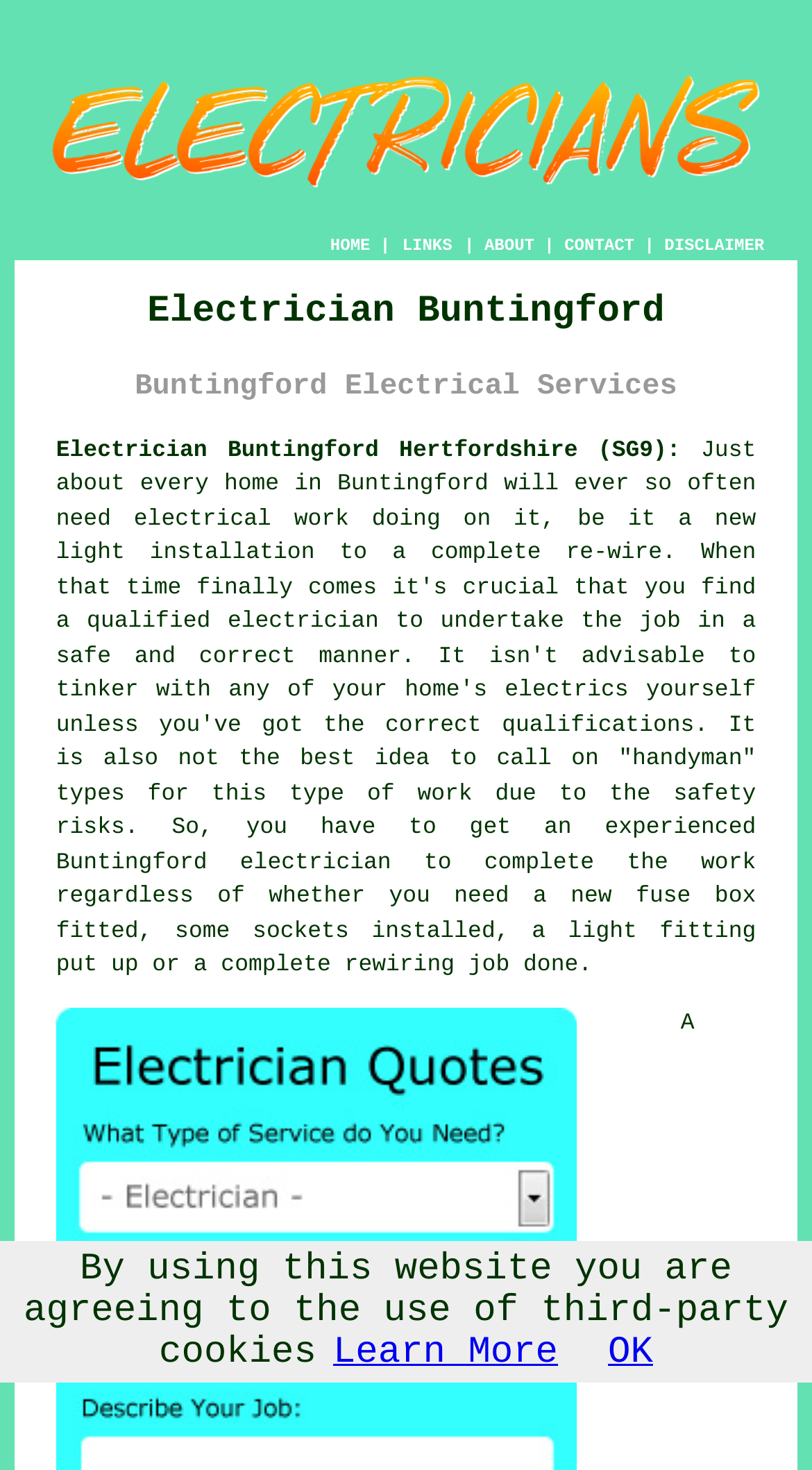What is the purpose of the website?
Provide a short answer using one word or a brief phrase based on the image.

Find electricians